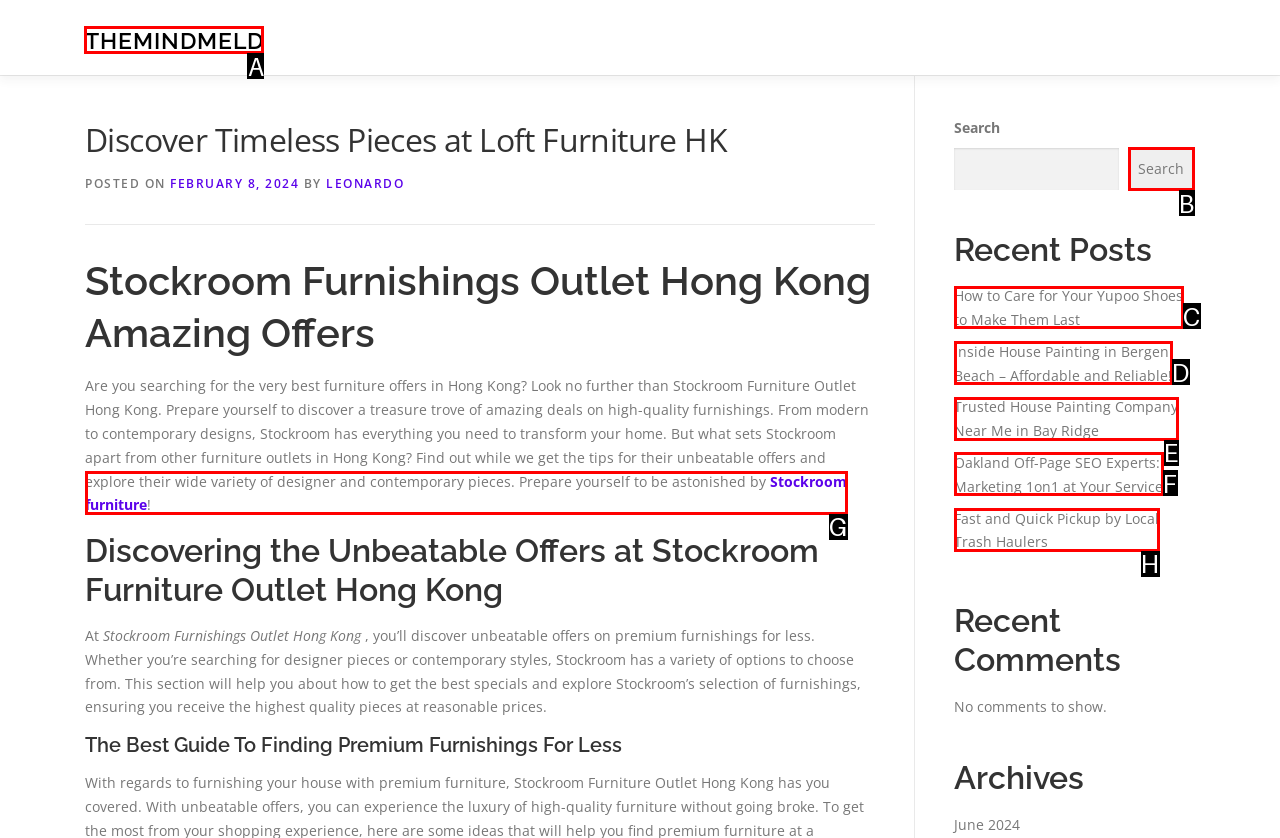To achieve the task: Visit TheMindMeld website, which HTML element do you need to click?
Respond with the letter of the correct option from the given choices.

A